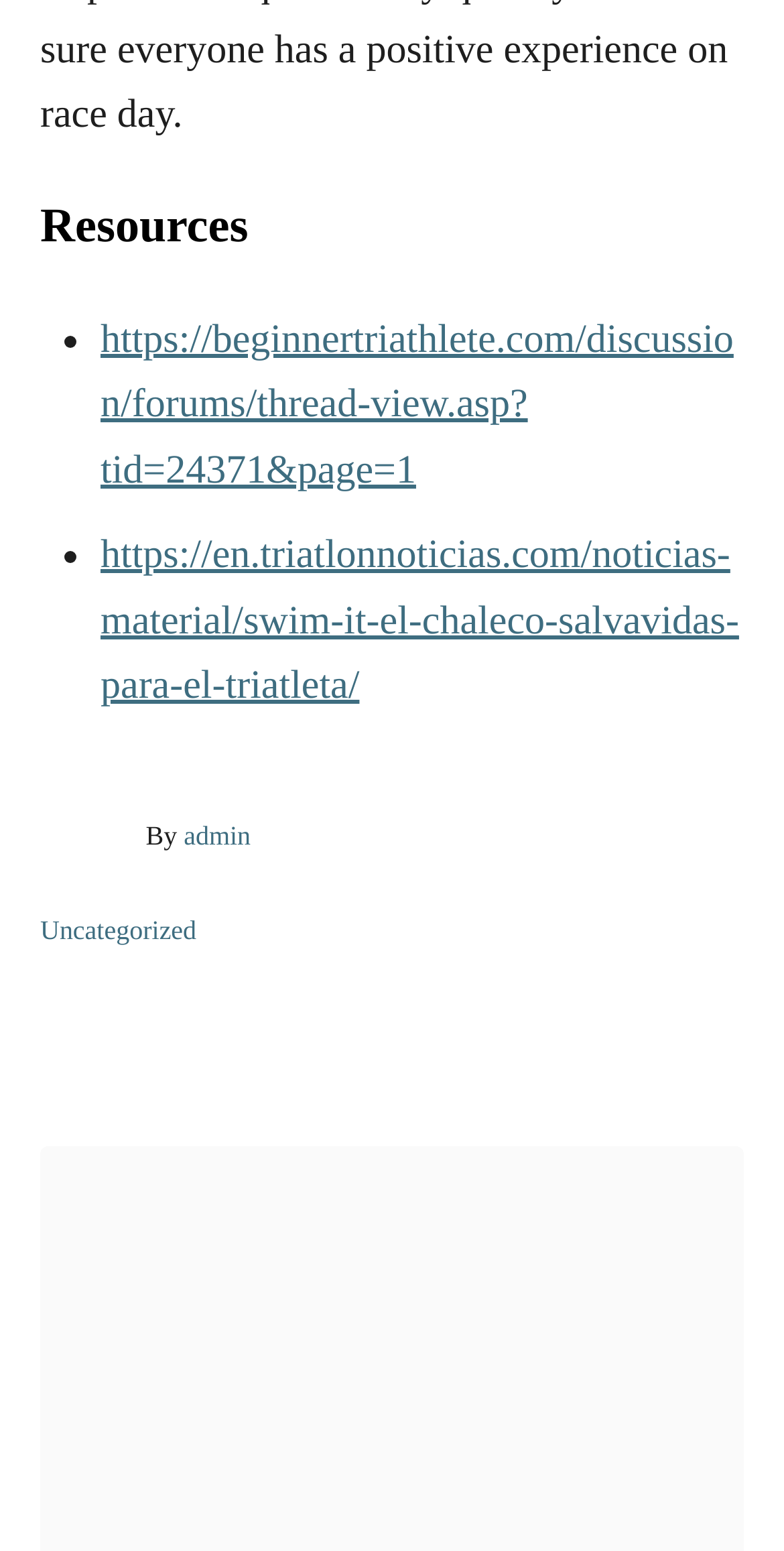For the following element description, predict the bounding box coordinates in the format (top-left x, top-left y, bottom-right x, bottom-right y). All values should be floating point numbers between 0 and 1. Description: https://en.triatlonnoticias.com/noticias-material/swim-it-el-chaleco-salvavidas-para-el-triatleta/

[0.128, 0.344, 0.943, 0.457]